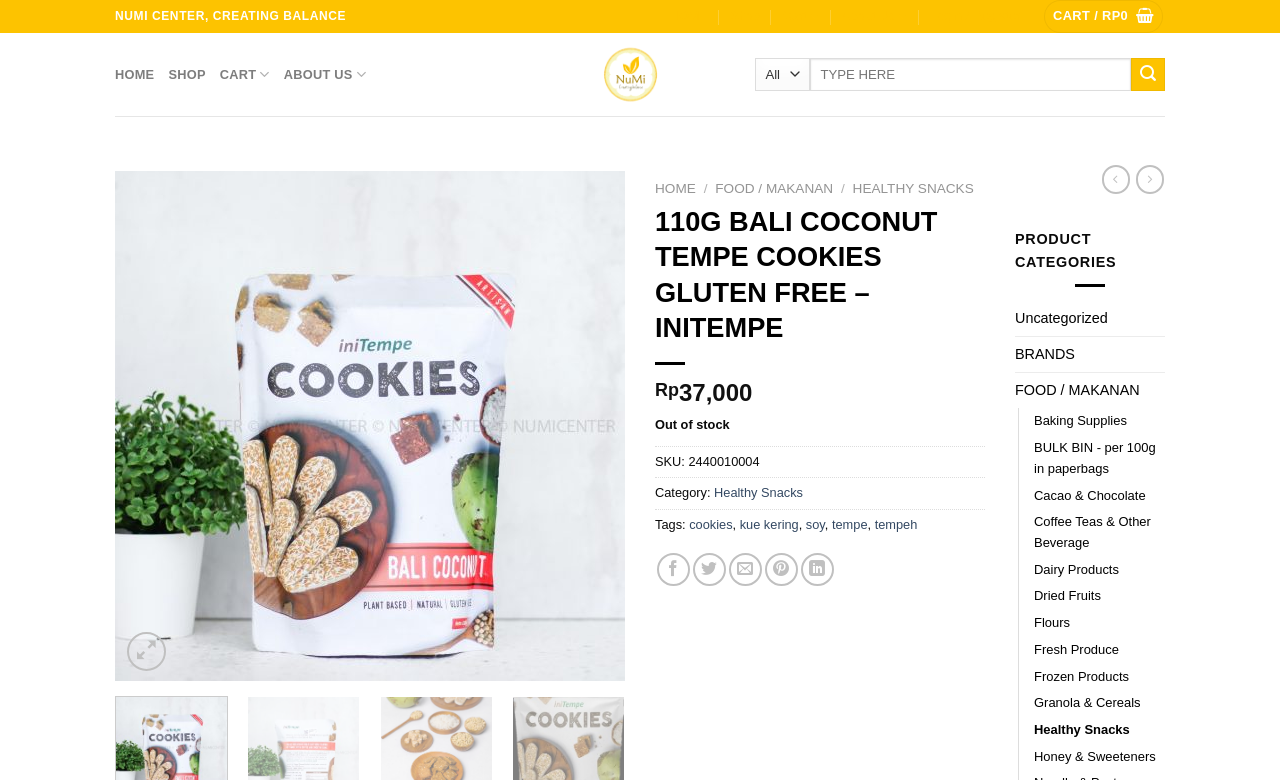What are the social media sharing options?
Please analyze the image and answer the question with as much detail as possible.

I found the social media sharing options by looking at the link elements at the bottom of the page, and found the link texts 'Share on Facebook', 'Share on Twitter', 'Email to a Friend', 'Pin on Pinterest', and 'Share on LinkedIn' which are likely to be the social media sharing options.